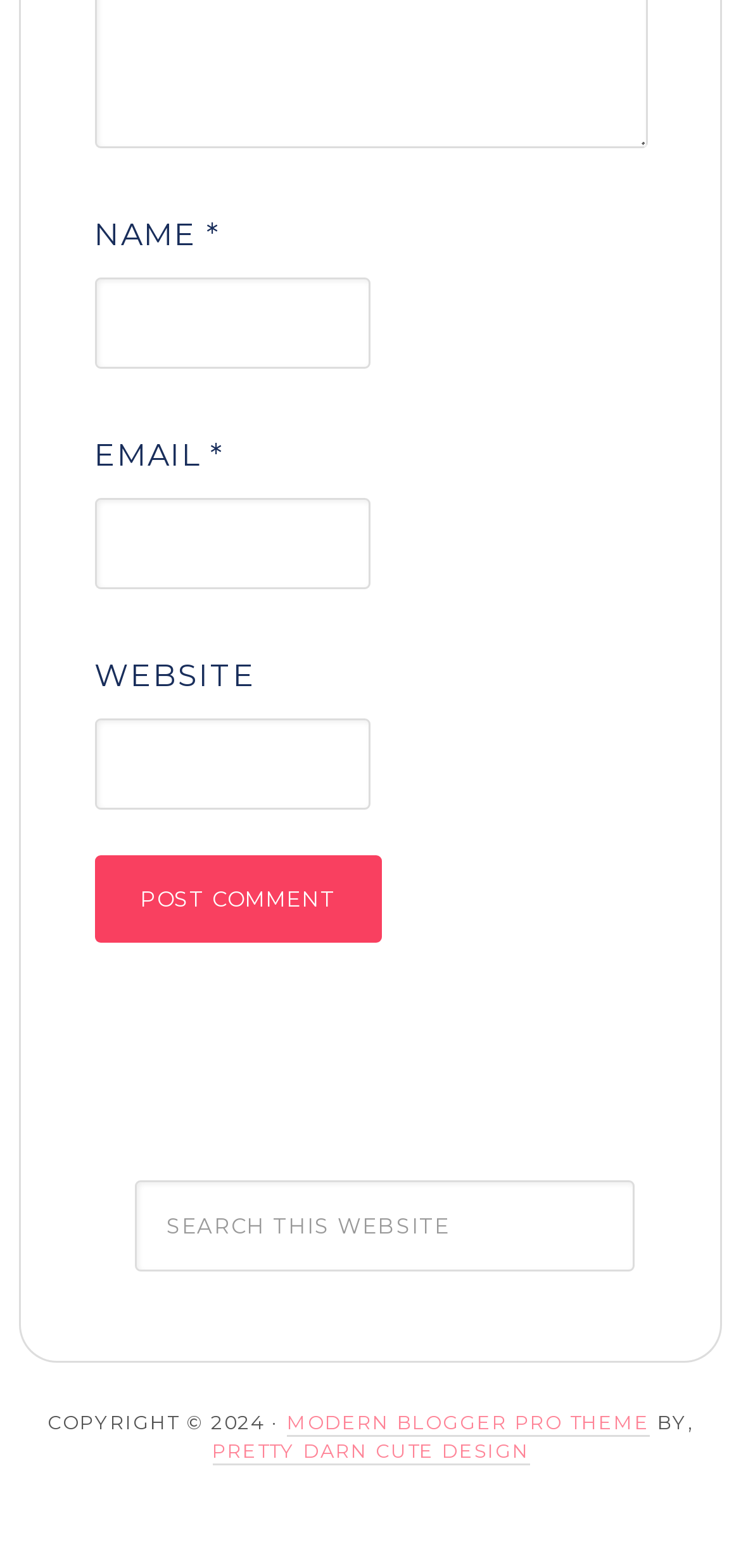What is the theme of the website?
Look at the screenshot and provide an in-depth answer.

The theme of the website is 'Modern Blogger Pro' which is indicated by the link element with the text 'MODERN BLOGGER PRO THEME' and bounding box coordinates [0.387, 0.899, 0.877, 0.916].